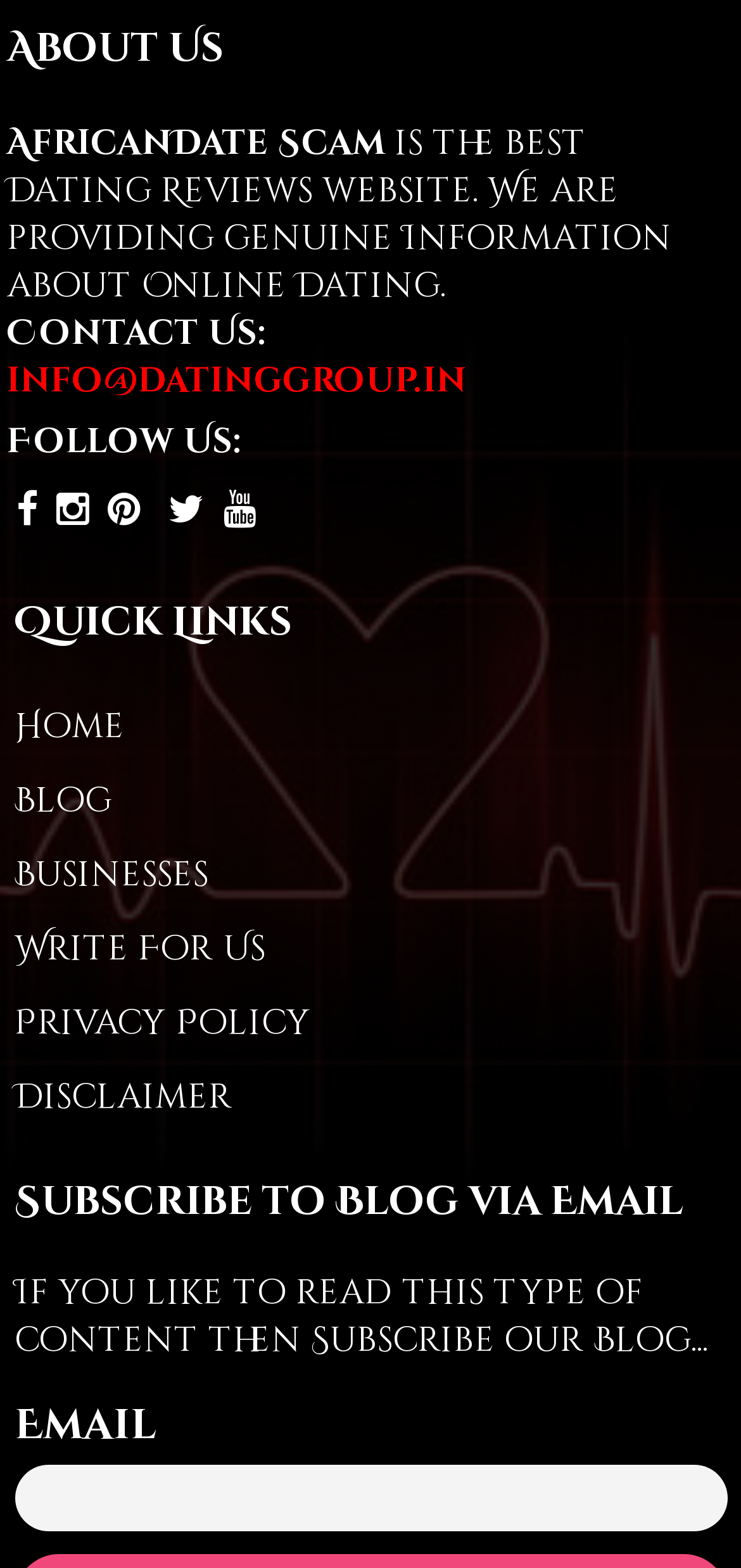Given the element description, predict the bounding box coordinates in the format (top-left x, top-left y, bottom-right x, bottom-right y), using floating point numbers between 0 and 1: Disclaimer

[0.019, 0.676, 0.982, 0.723]